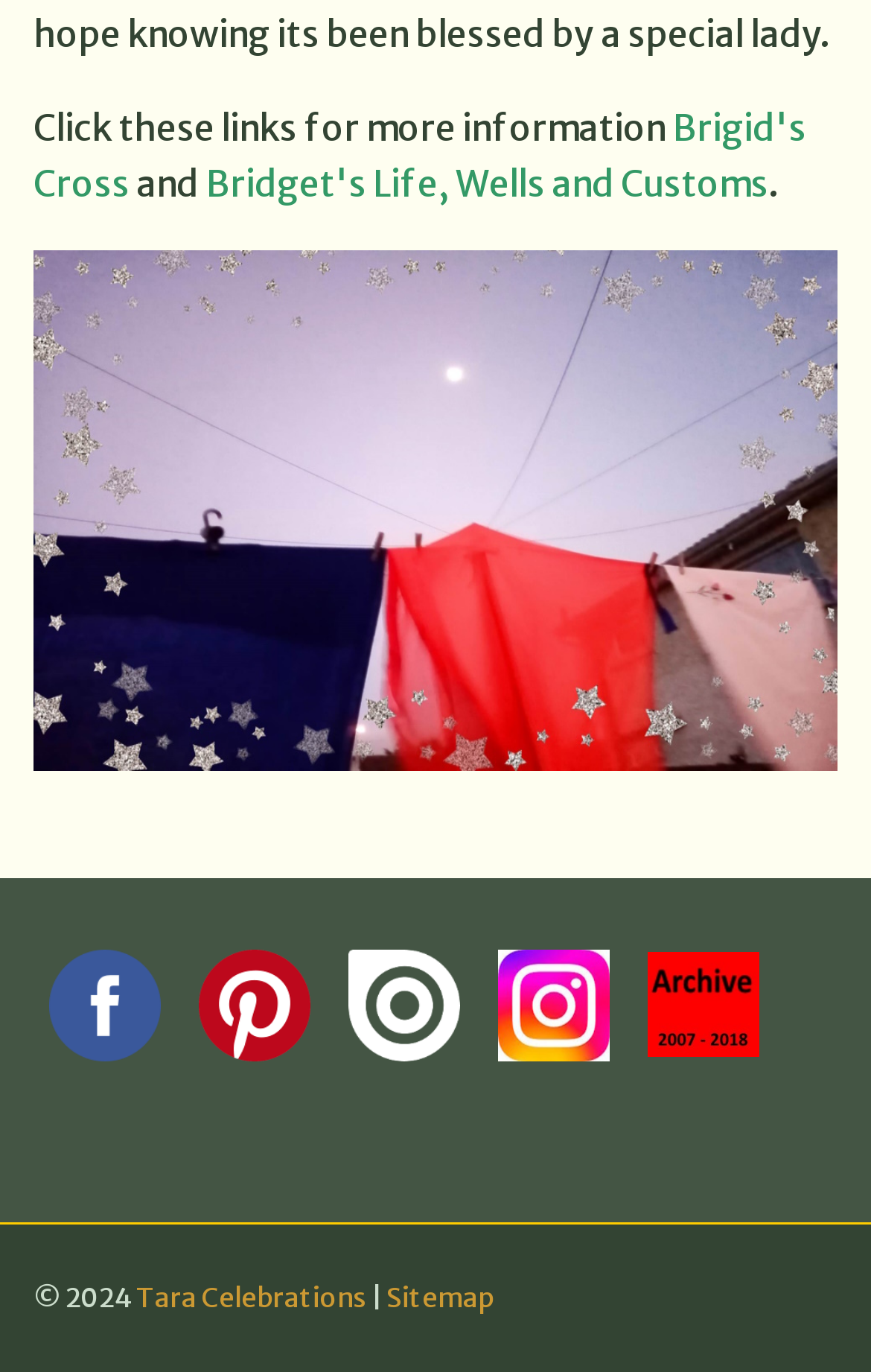How many links are related to Tara Celebrations?
Based on the image, answer the question with as much detail as possible.

There are two links related to Tara Celebrations on the webpage, which are 'Tara Celebrations Archive' and 'Tara Celebrations'. These links are located at the bottom of the page.